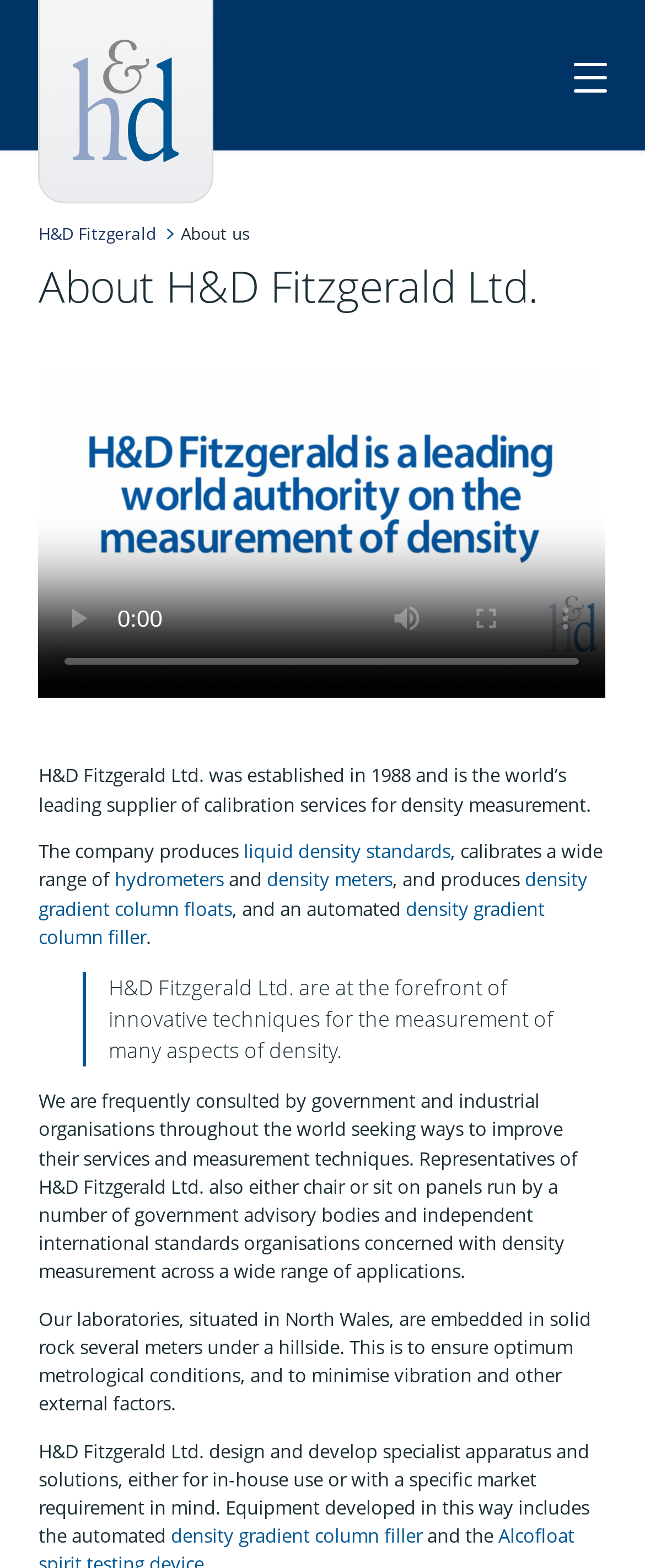From the image, can you give a detailed response to the question below:
Where are the company's laboratories located?

The location of the company's laboratories can be found in the static text element that says 'Our laboratories, situated in North Wales, are embedded in solid rock several meters under a hillside.'